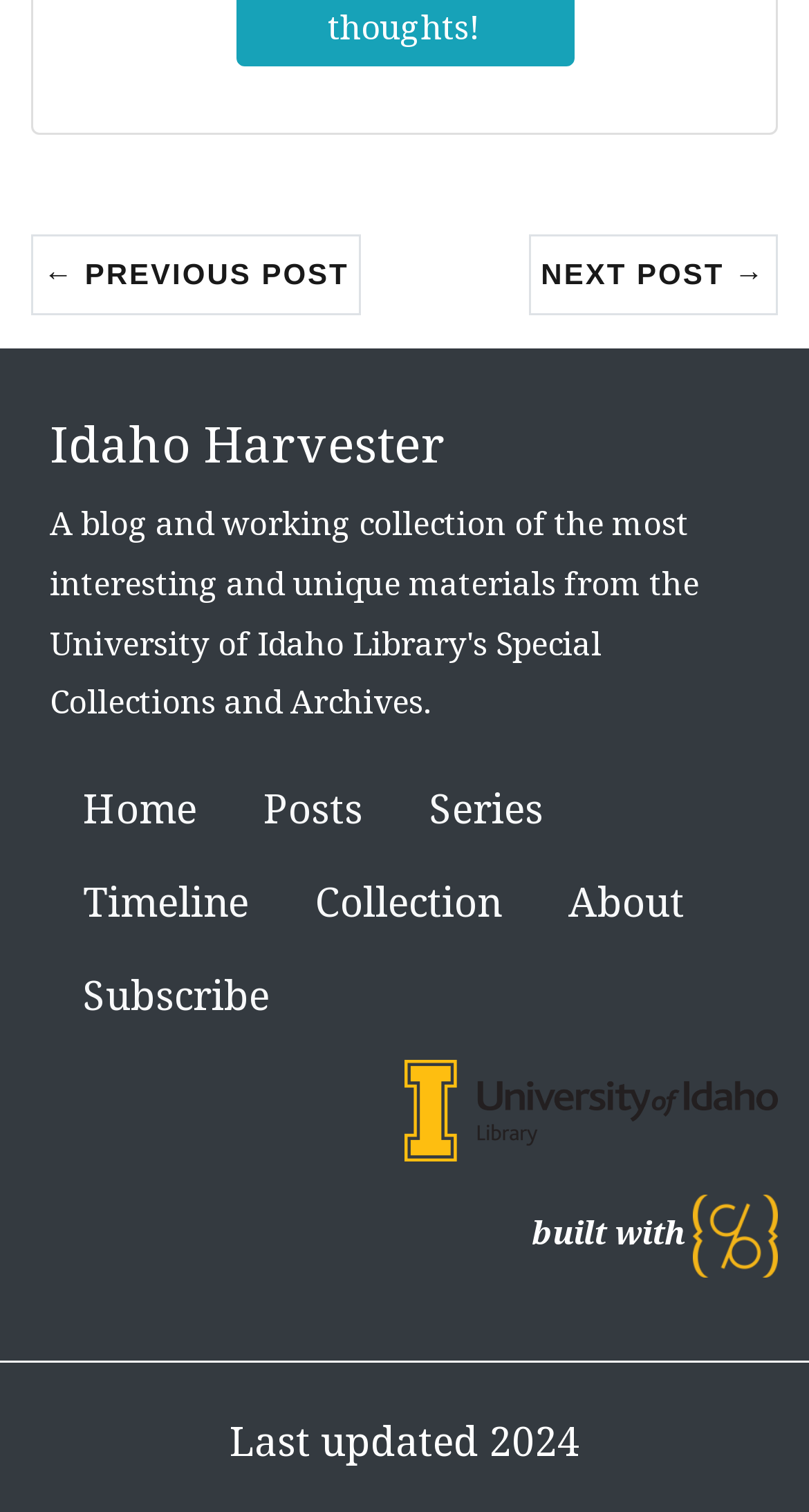What is the name of the library? Look at the image and give a one-word or short phrase answer.

University of Idaho Library